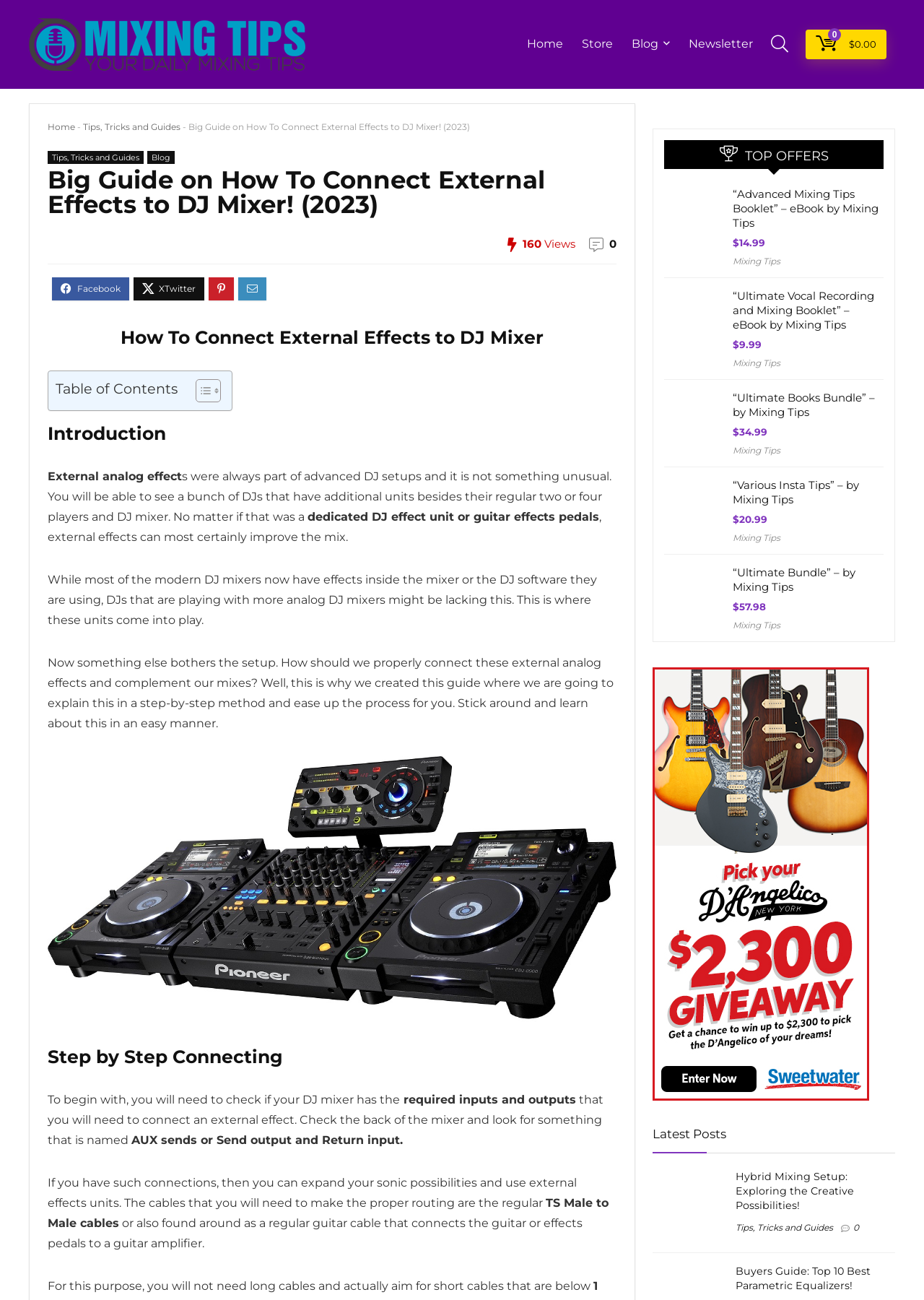Specify the bounding box coordinates of the area that needs to be clicked to achieve the following instruction: "Read the 'Introduction' section".

[0.052, 0.325, 0.667, 0.342]